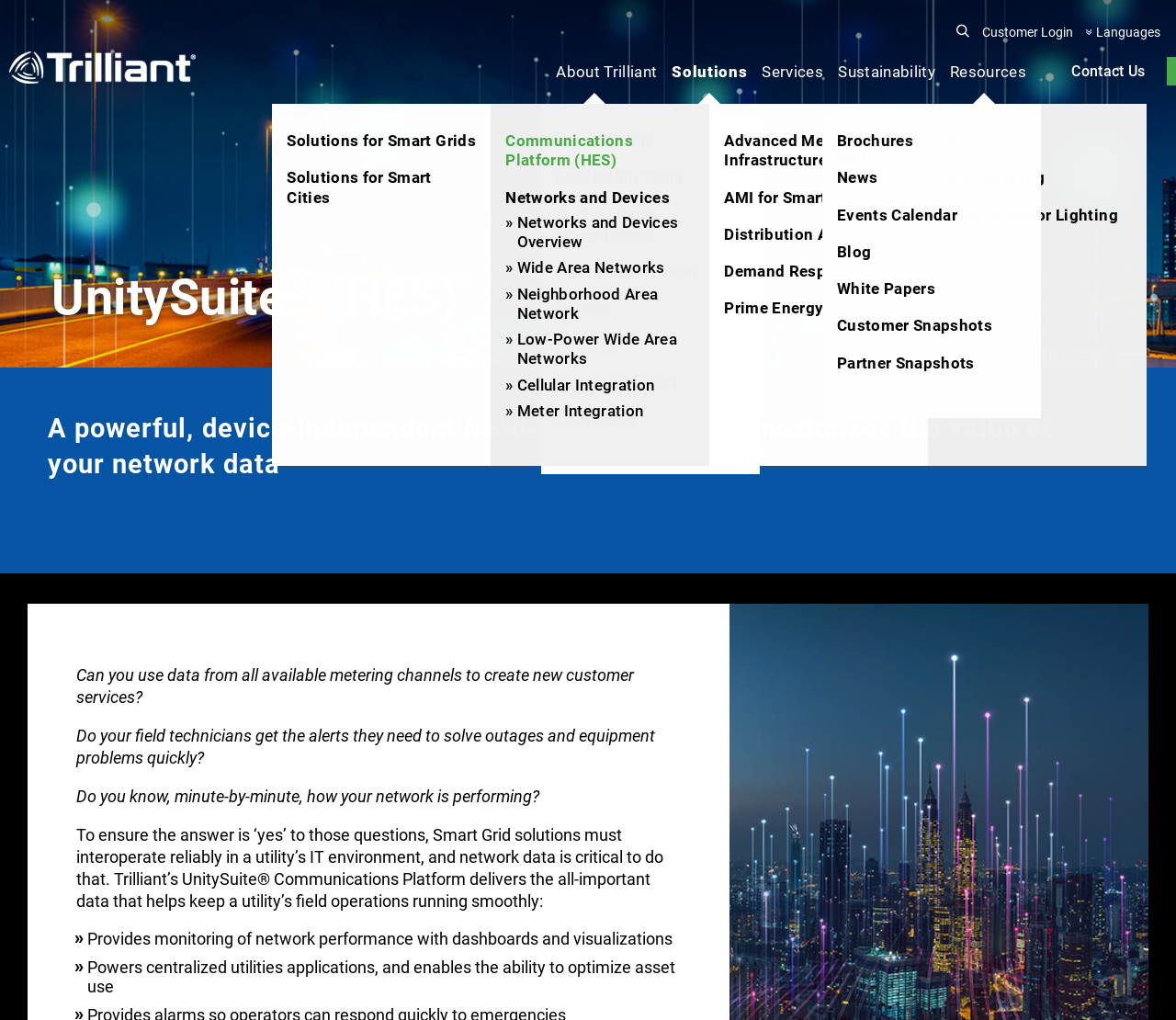What is the purpose of the UnitySuite Communications Platform?
Using the screenshot, give a one-word or short phrase answer.

To deliver network data